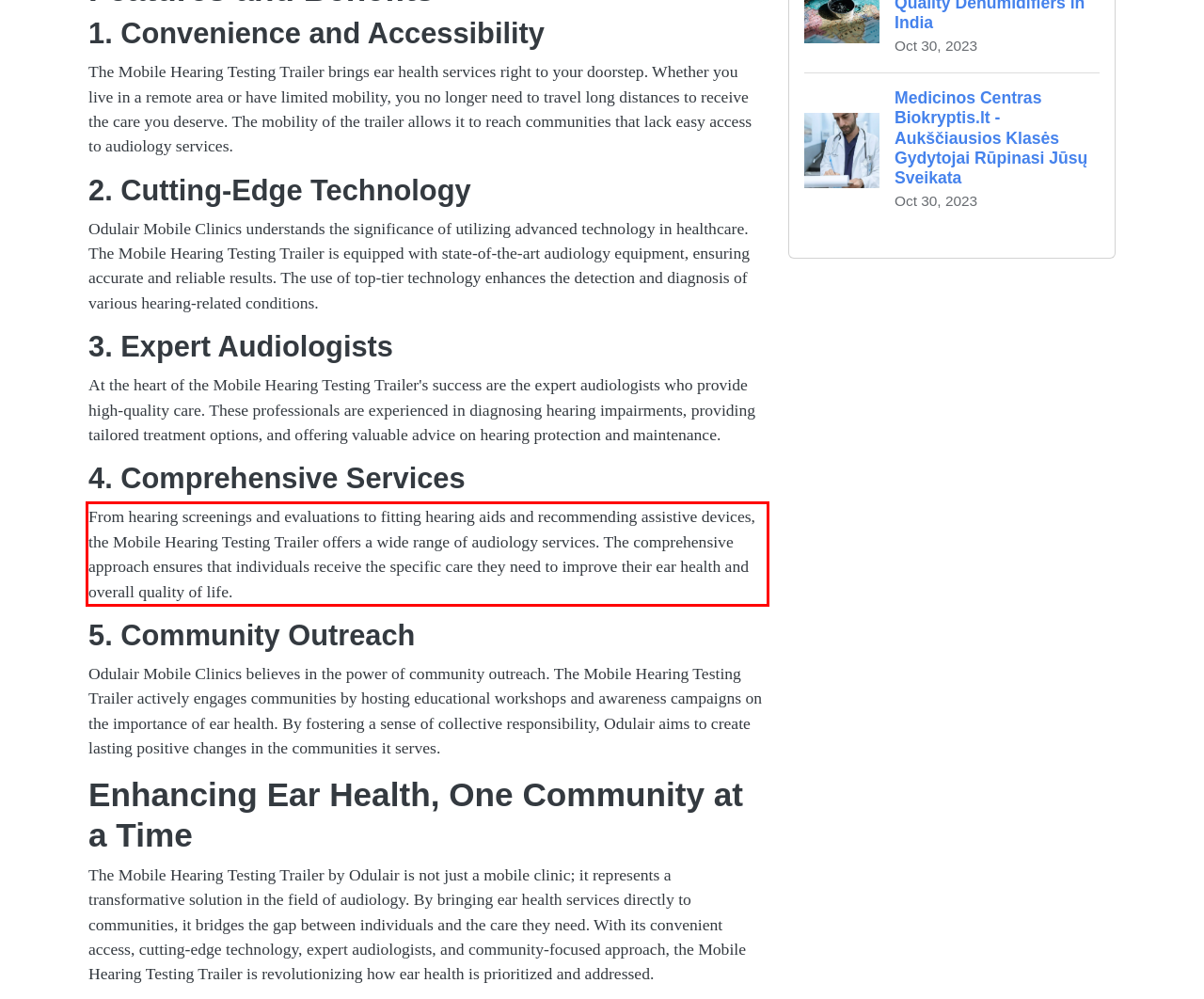Look at the provided screenshot of the webpage and perform OCR on the text within the red bounding box.

From hearing screenings and evaluations to fitting hearing aids and recommending assistive devices, the Mobile Hearing Testing Trailer offers a wide range of audiology services. The comprehensive approach ensures that individuals receive the specific care they need to improve their ear health and overall quality of life.